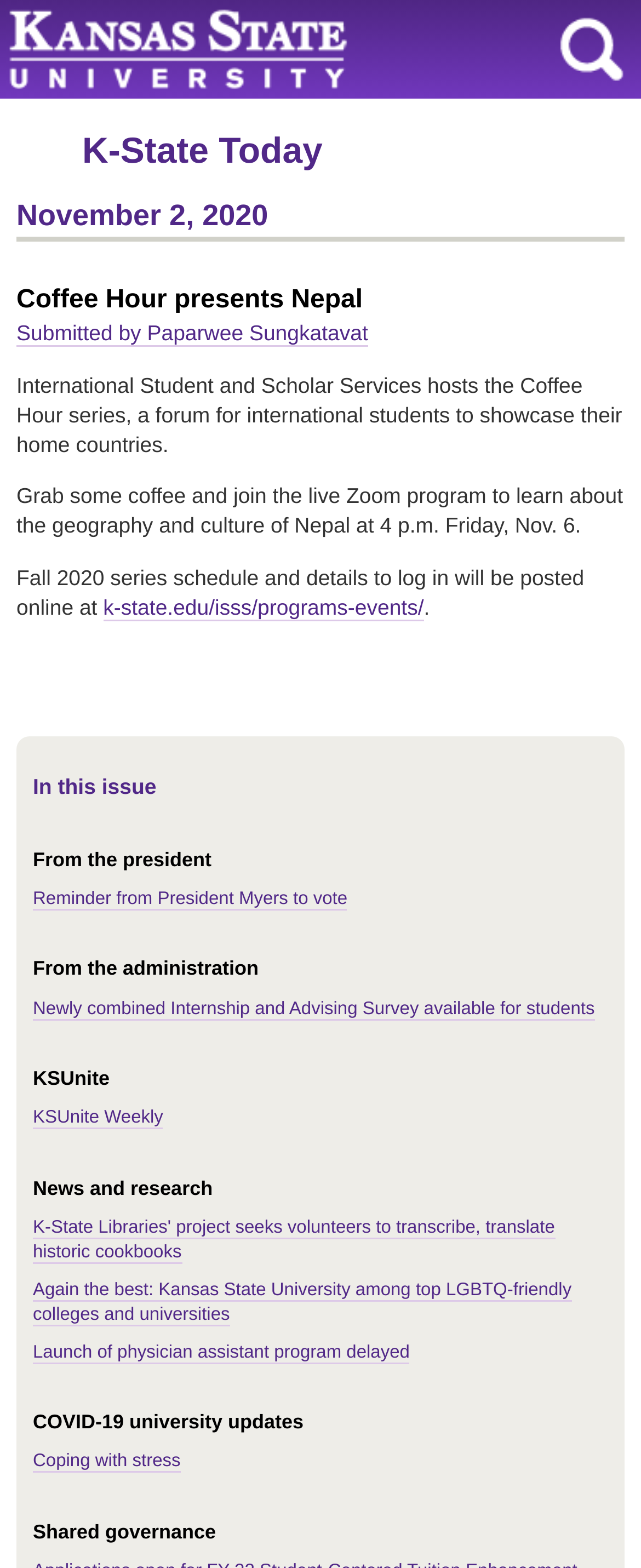Determine the main headline from the webpage and extract its text.

Kansas State University